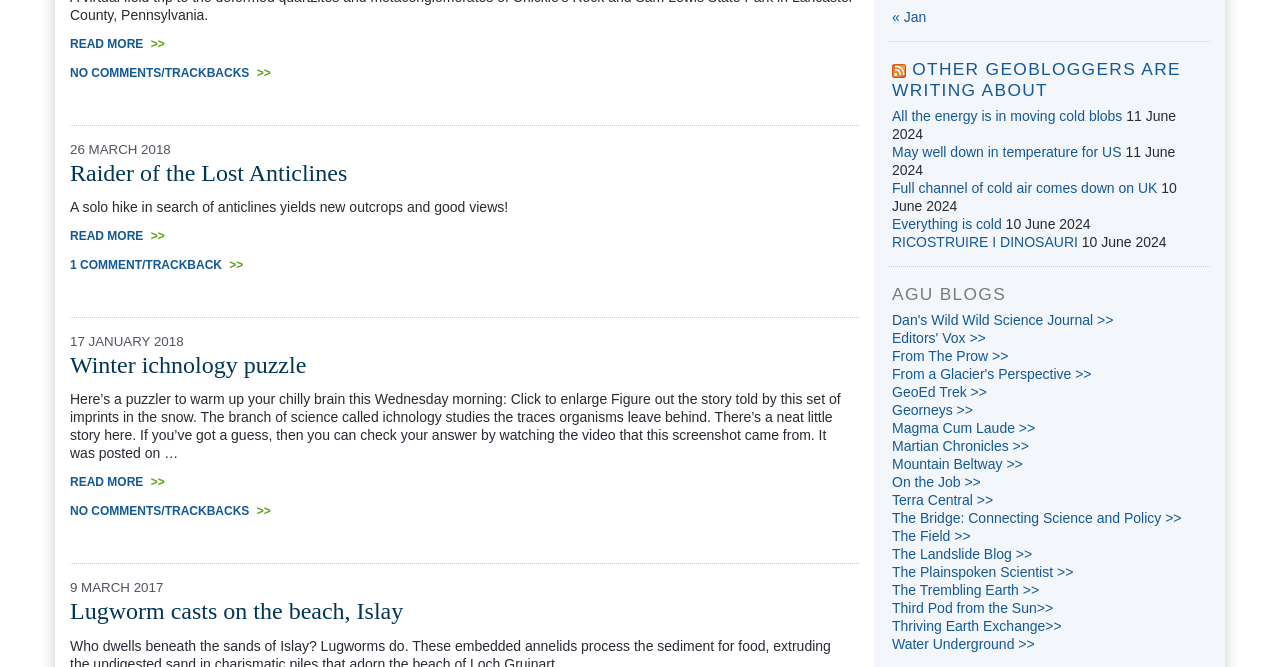Determine the bounding box of the UI element mentioned here: "« Jan". The coordinates must be in the format [left, top, right, bottom] with values ranging from 0 to 1.

[0.697, 0.149, 0.724, 0.173]